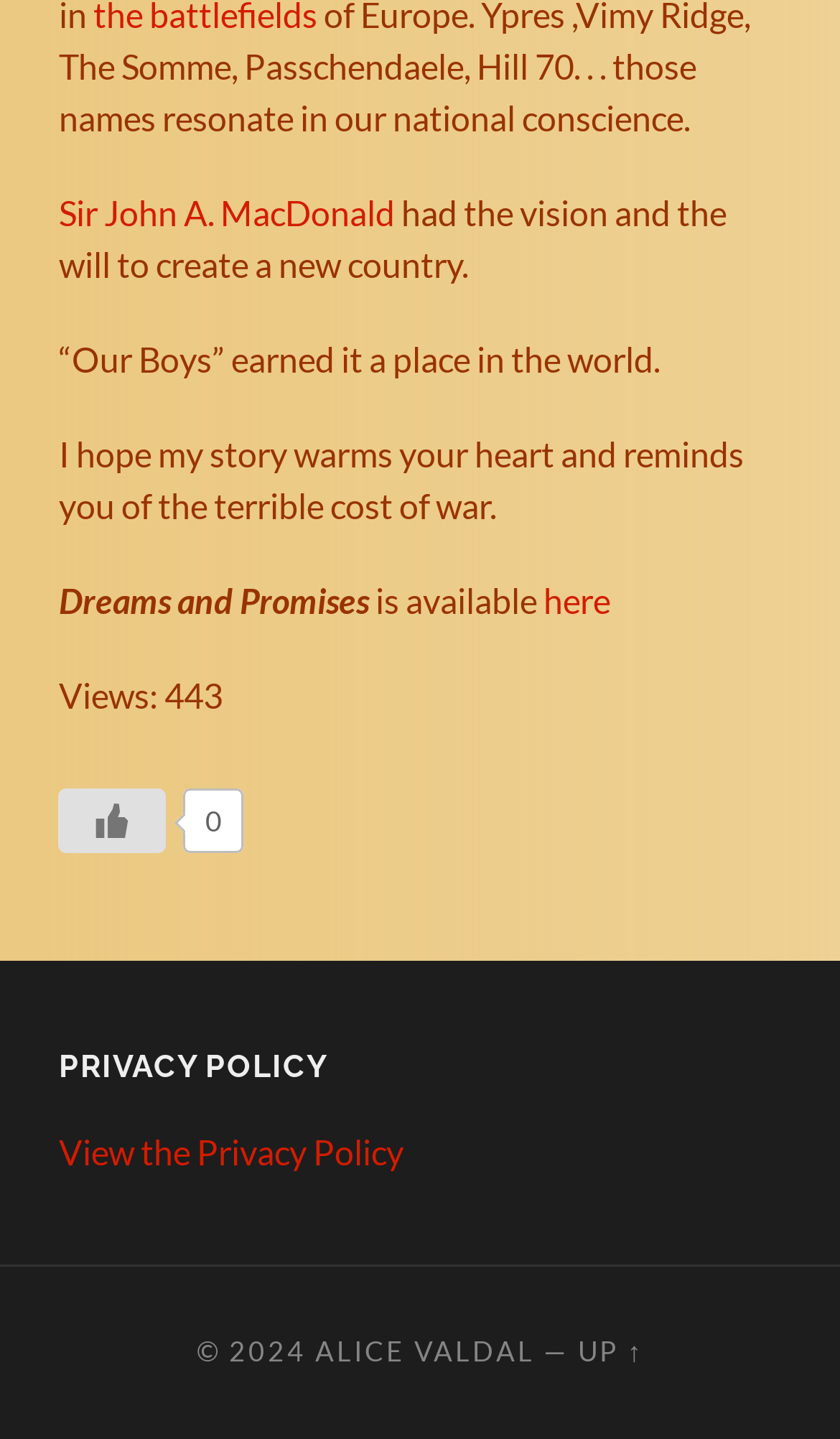Please answer the following question using a single word or phrase: What is the title of the story mentioned on the webpage?

Dreams and Promises